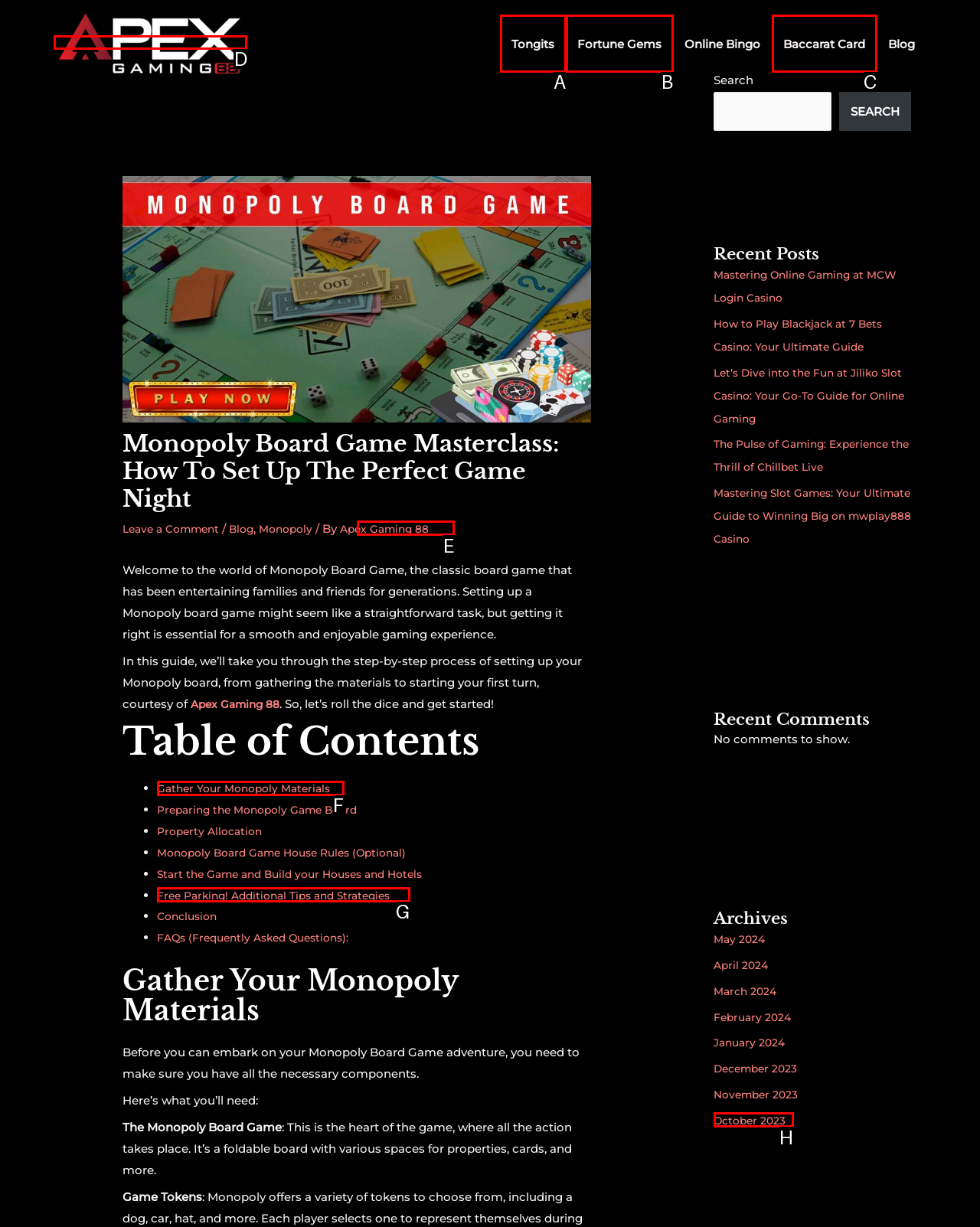Indicate the letter of the UI element that should be clicked to accomplish the task: Click the 'Apex Gaming' link. Answer with the letter only.

D